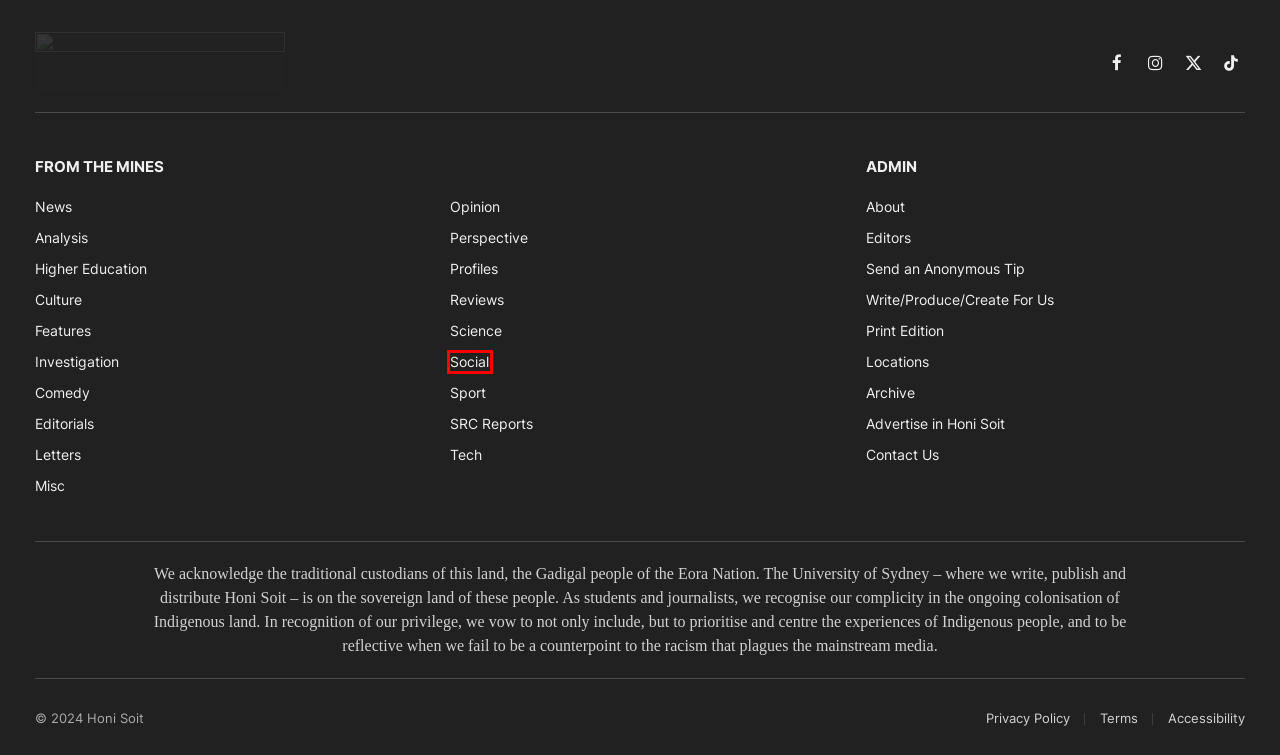You are presented with a screenshot of a webpage containing a red bounding box around a particular UI element. Select the best webpage description that matches the new webpage after clicking the element within the bounding box. Here are the candidates:
A. SRC Reports 2015 – OWeek, Semester 1 - Honi Soit
B. Investigation into underpayment of casuals continues - Honi Soit
C. Anonymous Tip - Honi Soit
D. Comedy Bang Bang LIVE in Sydney - Honi Soit
E. Archive - Honi Soit
F. Editors - Honi Soit
G. Mischief, riot, or terrorism? - Honi Soit
H. Social dimensions of disaster in NSW - Honi Soit

H